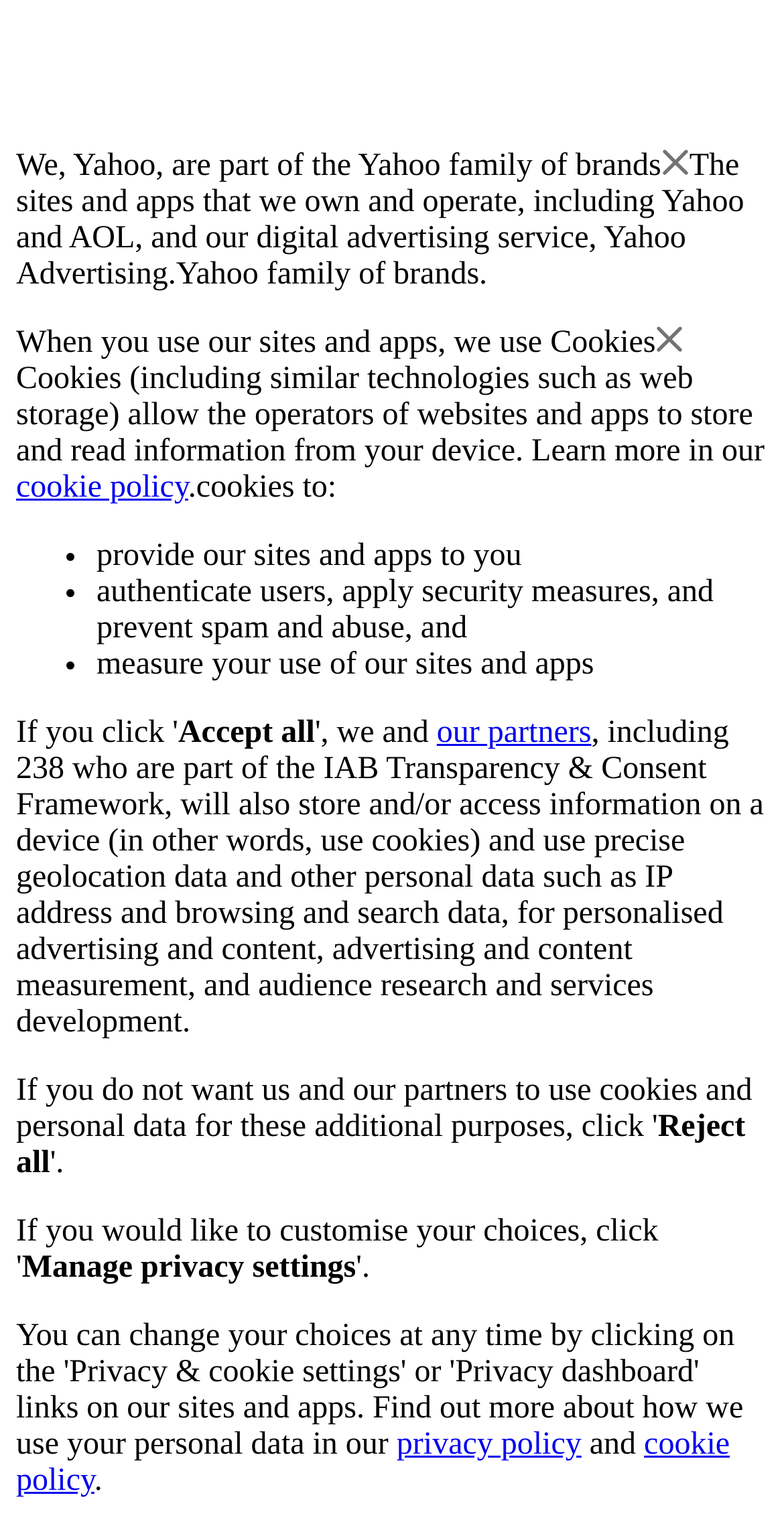Based on the element description: "privacy policy", identify the UI element and provide its bounding box coordinates. Use four float numbers between 0 and 1, [left, top, right, bottom].

[0.506, 0.935, 0.742, 0.958]